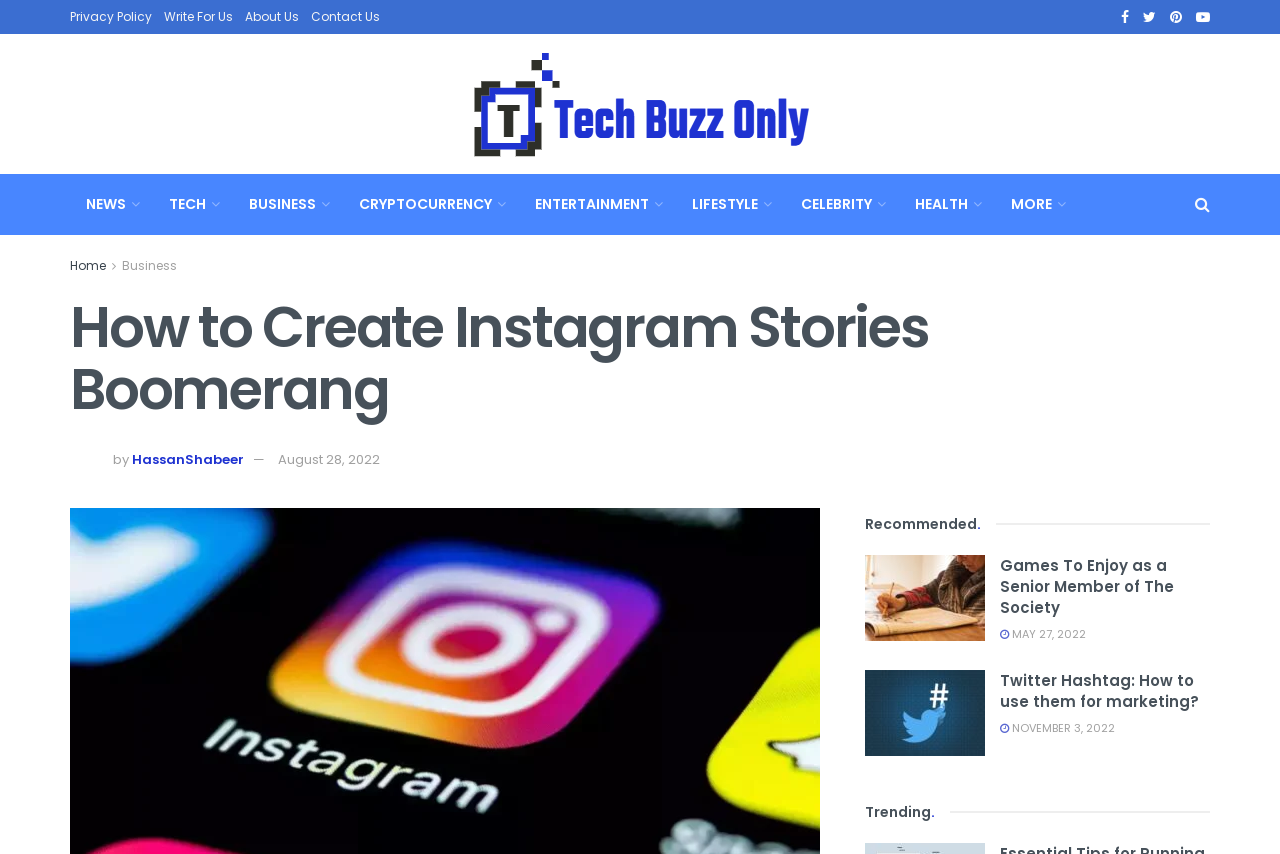Locate the bounding box coordinates of the clickable area to execute the instruction: "Read the 'How to Create Instagram Stories Boomerang' heading". Provide the coordinates as four float numbers between 0 and 1, represented as [left, top, right, bottom].

[0.055, 0.348, 0.945, 0.492]